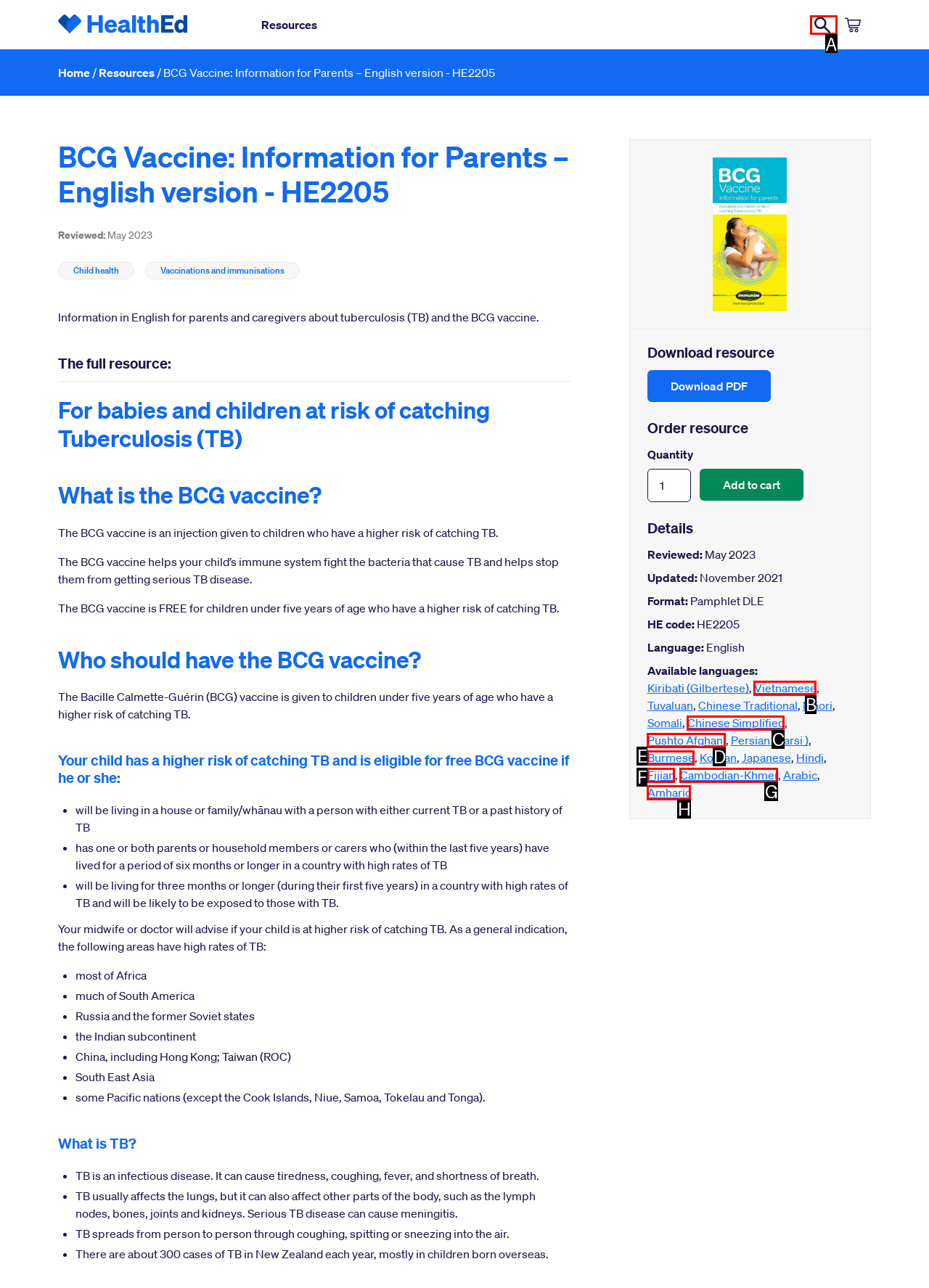Identify the correct option to click in order to complete this task: Click the 'Search' button
Answer with the letter of the chosen option directly.

A